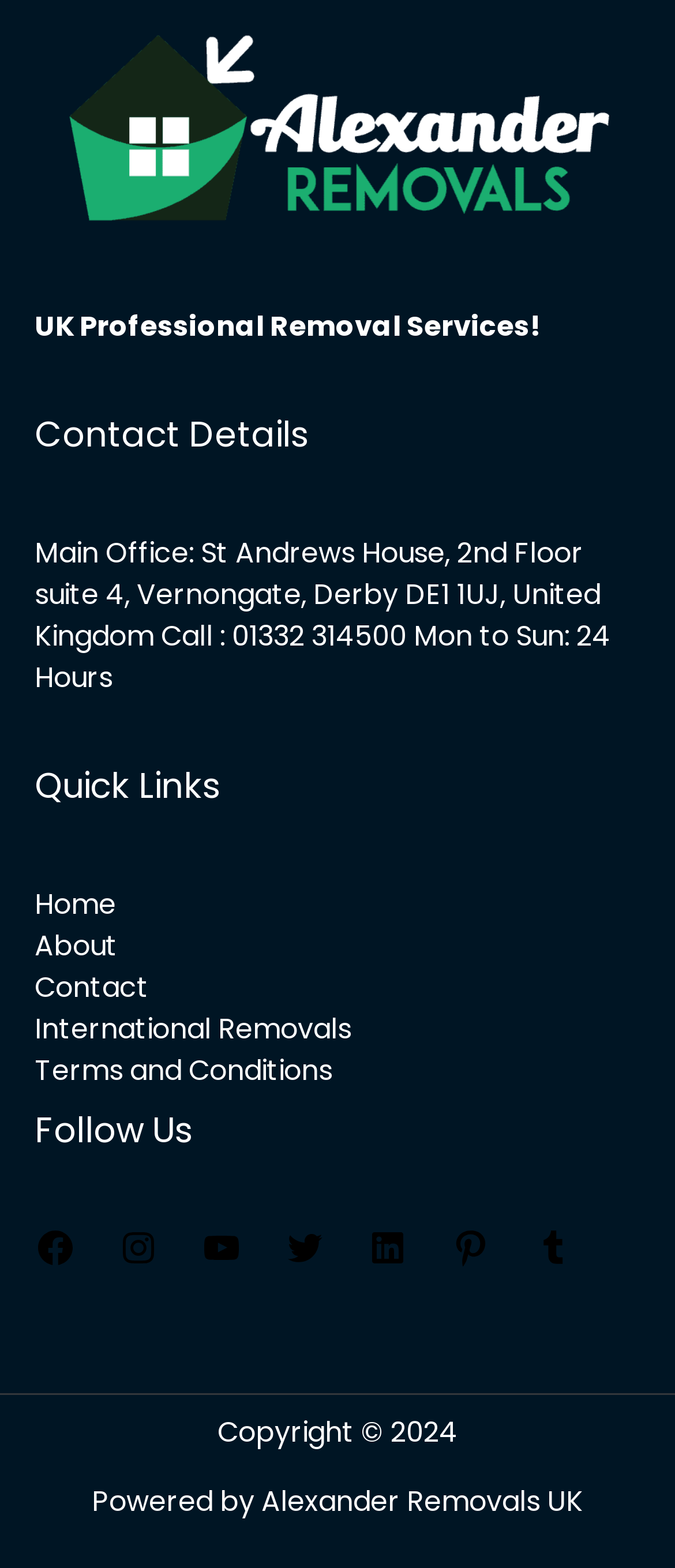Answer the question with a single word or phrase: 
What is the company name?

Alexander Removals